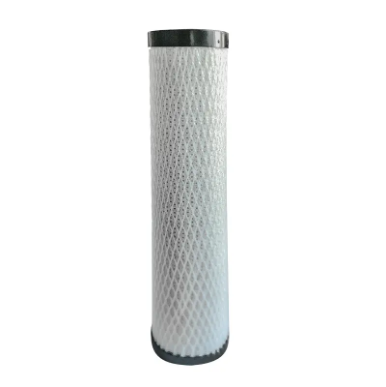Consider the image and give a detailed and elaborate answer to the question: 
What is the color of the filtration material?

The caption describes the filtration material as white and textured, which is encased in a durable structure.